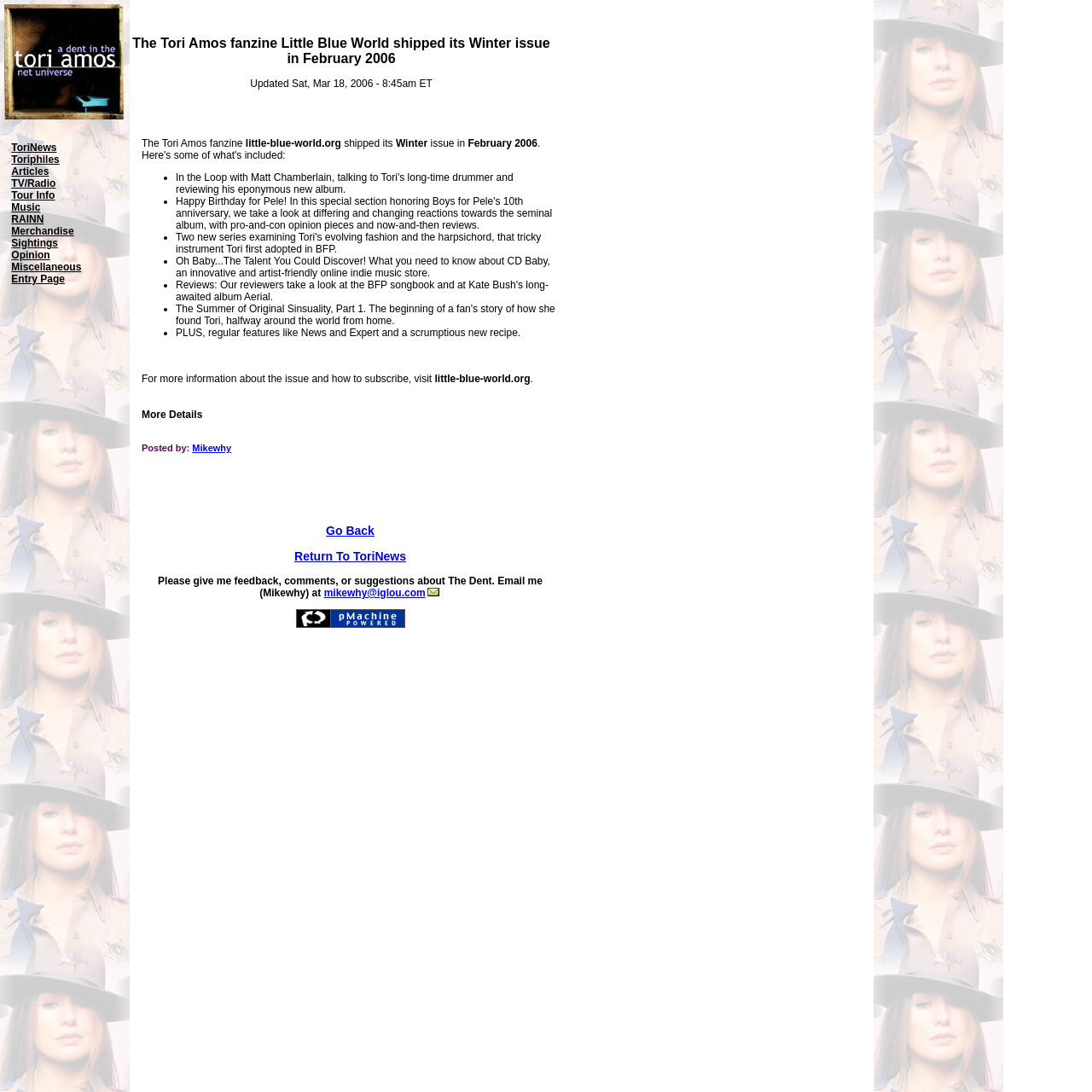Provide a brief response using a word or short phrase to this question:
What is the name of the online indie music store mentioned in the webpage?

CD Baby